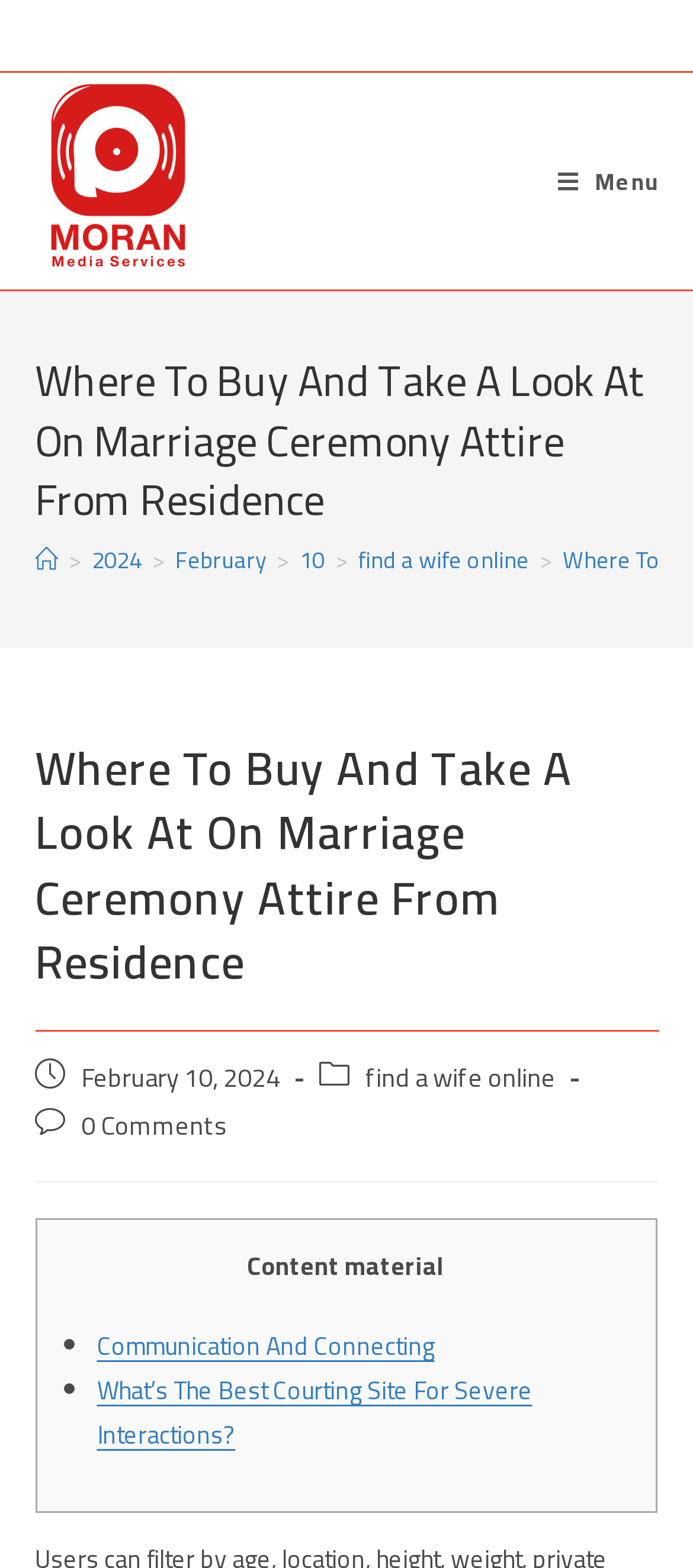Using the provided element description: "Communication And Connecting", determine the bounding box coordinates of the corresponding UI element in the screenshot.

[0.14, 0.844, 0.627, 0.873]